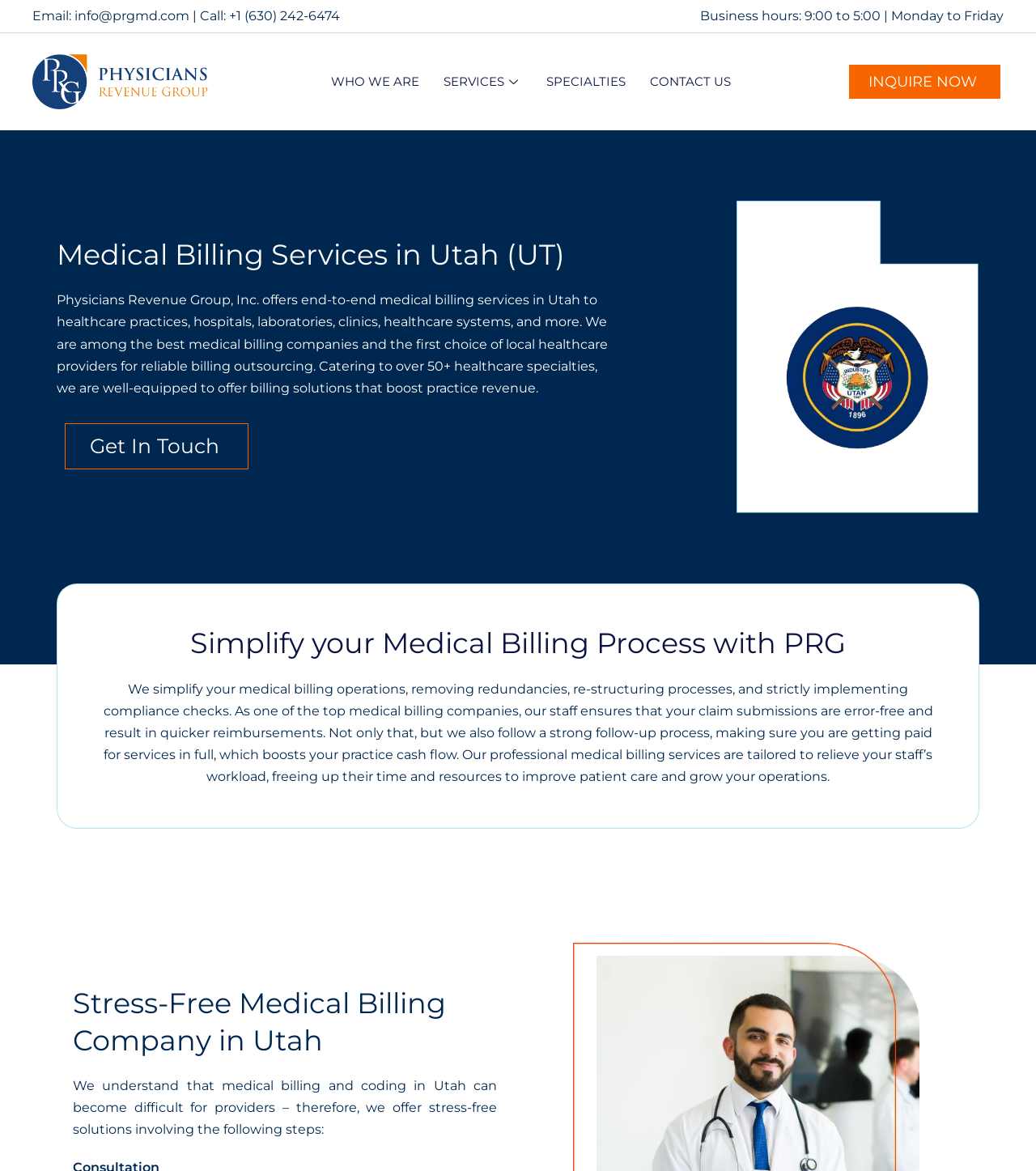What is the phone number of PRGMD?
Based on the image, respond with a single word or phrase.

+1 (630) 242-6474